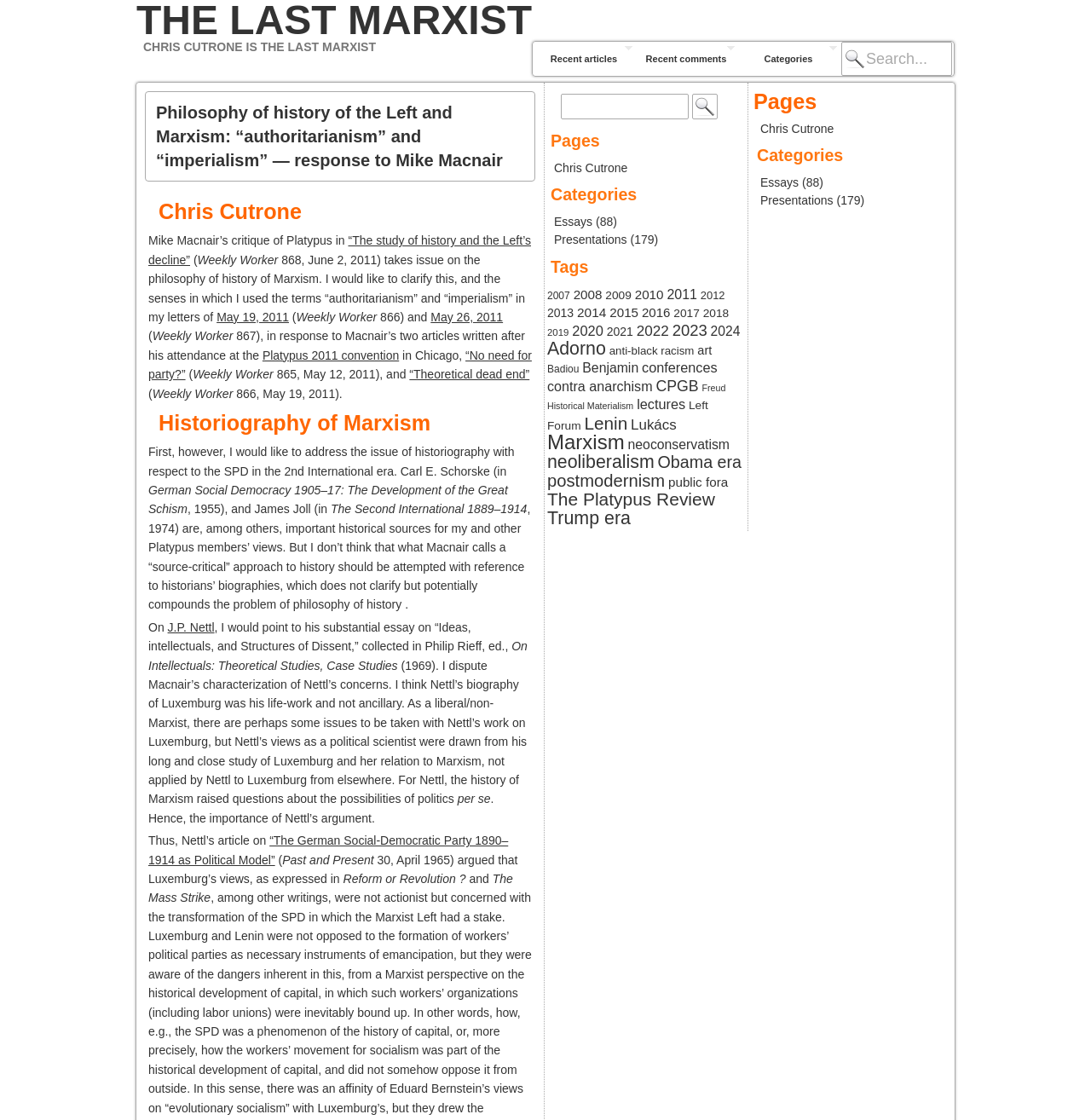Specify the bounding box coordinates (top-left x, top-left y, bottom-right x, bottom-right y) of the UI element in the screenshot that matches this description: The Platypus Review

[0.502, 0.437, 0.655, 0.454]